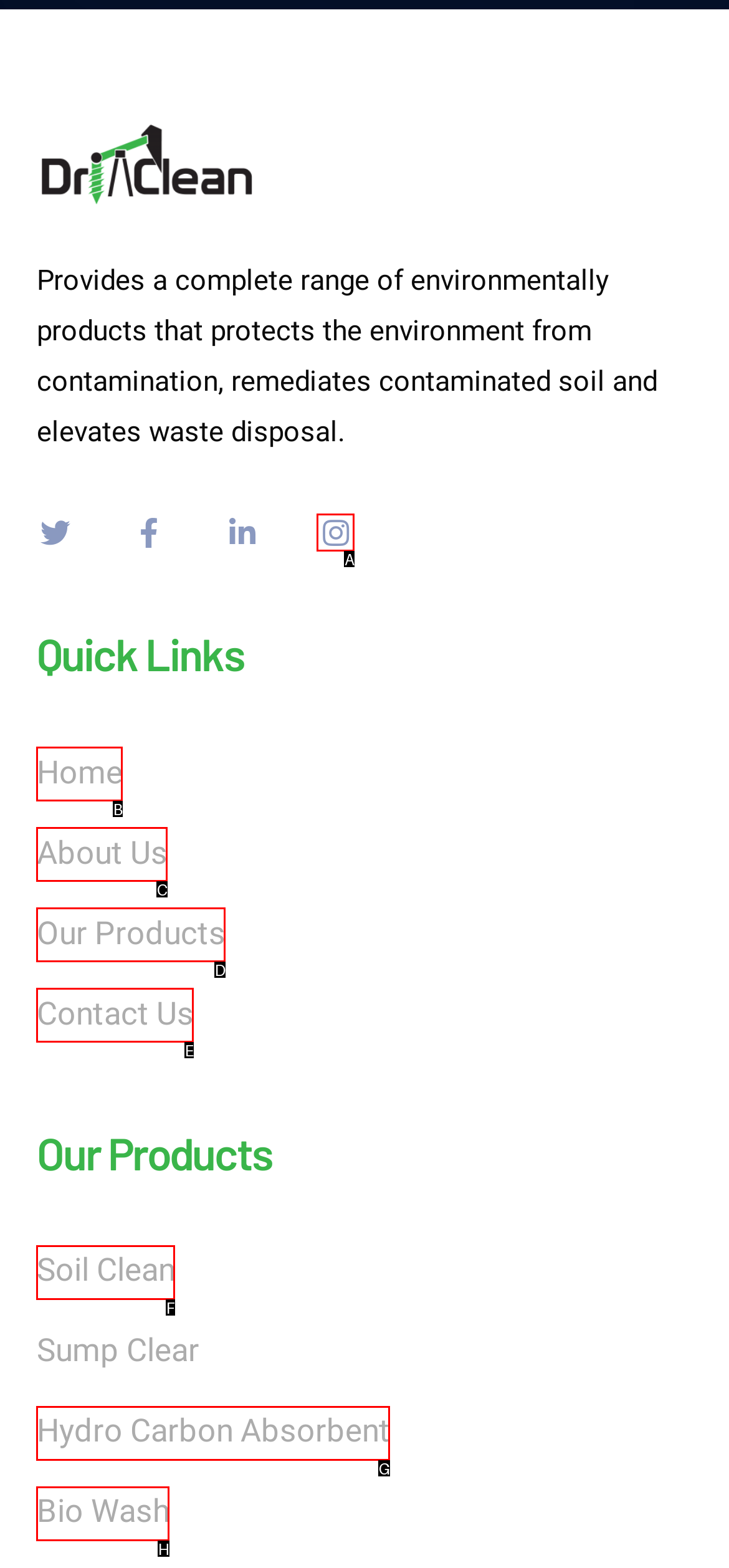Given the description: Contact Us, select the HTML element that matches it best. Reply with the letter of the chosen option directly.

E